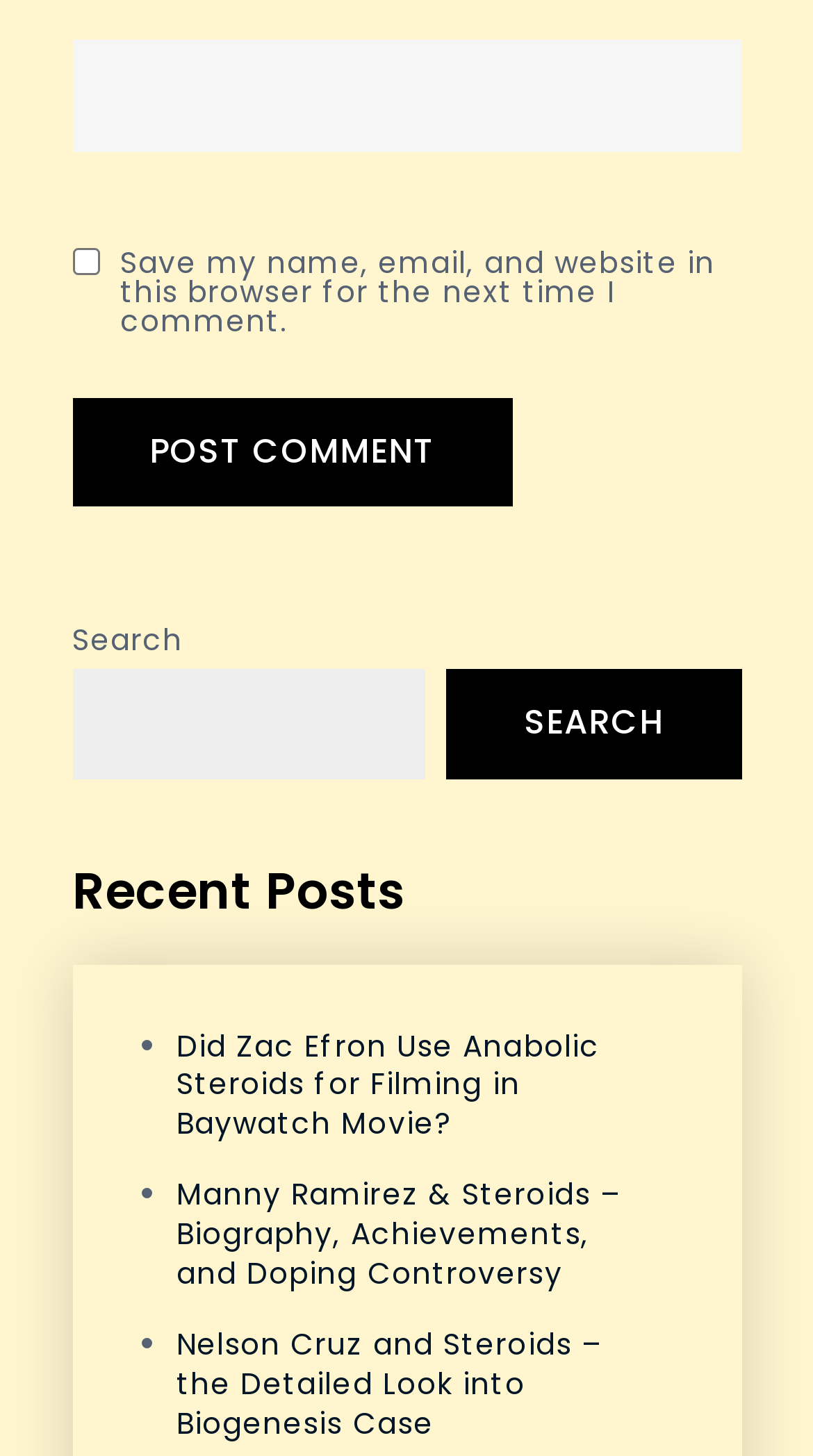Please identify the bounding box coordinates of the element's region that should be clicked to execute the following instruction: "check the save my name option". The bounding box coordinates must be four float numbers between 0 and 1, i.e., [left, top, right, bottom].

[0.088, 0.17, 0.122, 0.189]